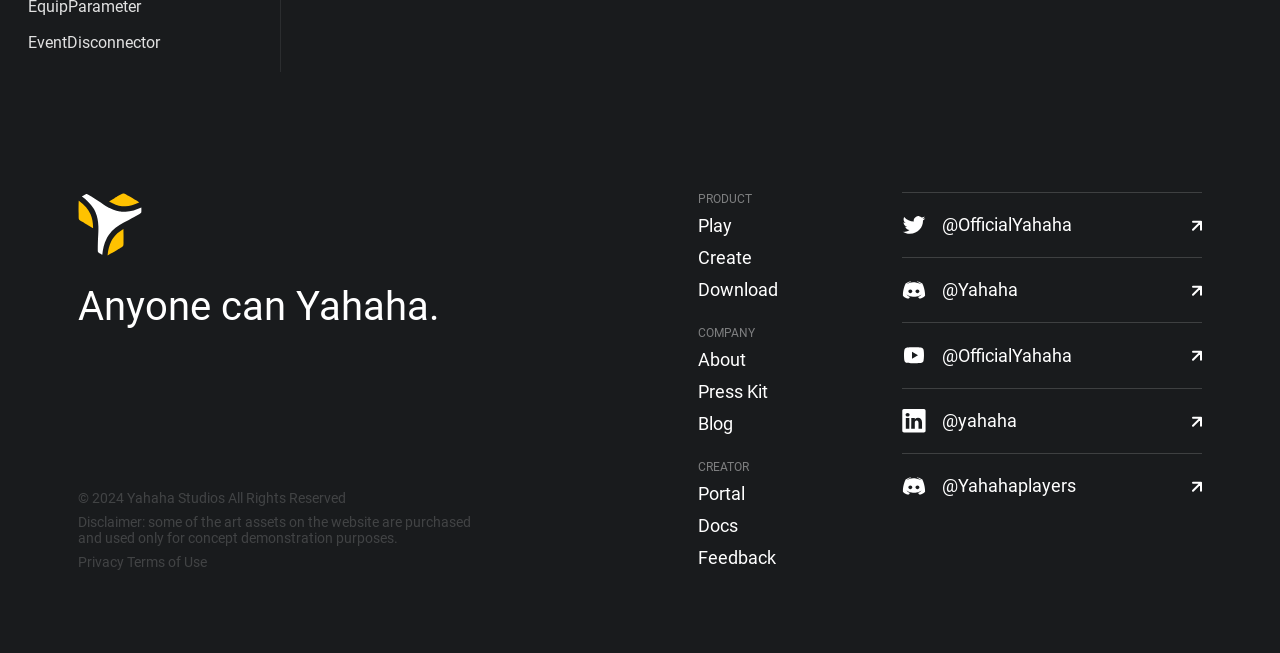Please give a succinct answer using a single word or phrase:
How many social media links are there?

4